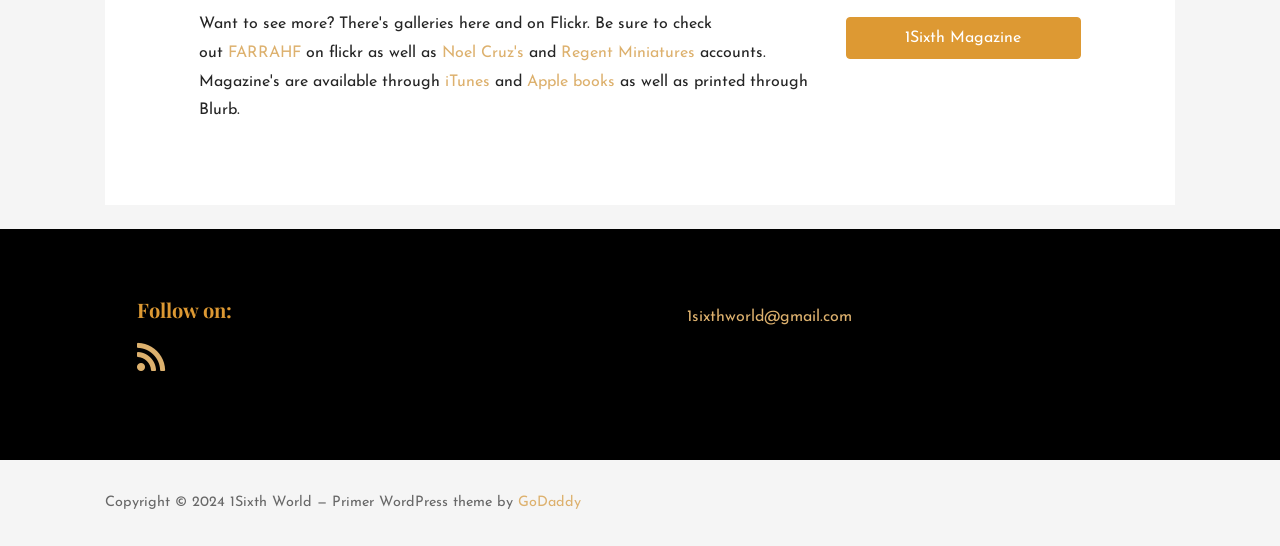Locate the UI element described as follows: "1Sixth Magazine". Return the bounding box coordinates as four float numbers between 0 and 1 in the order [left, top, right, bottom].

[0.661, 0.031, 0.844, 0.108]